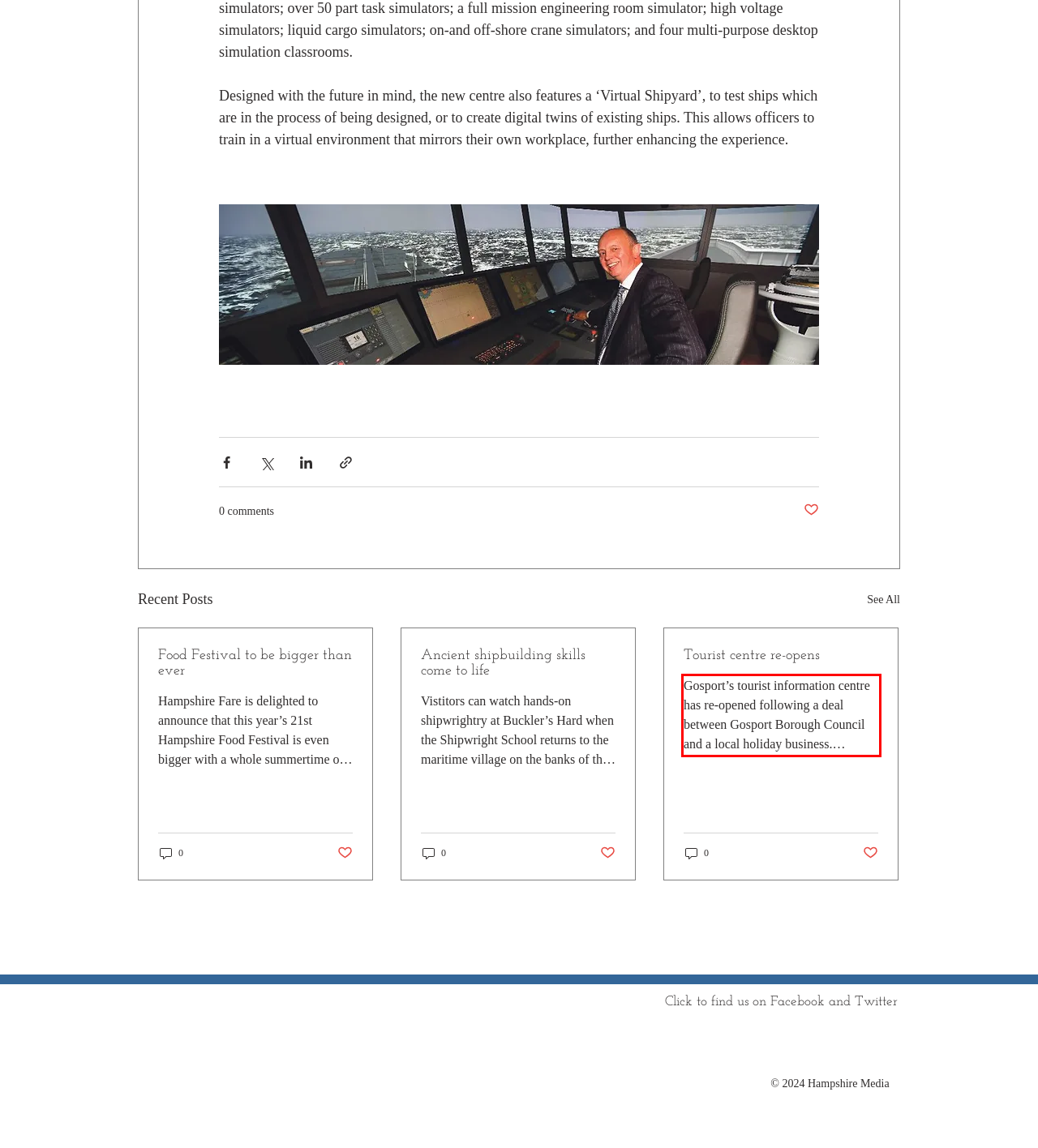Given the screenshot of the webpage, identify the red bounding box, and recognize the text content inside that red bounding box.

Gosport’s tourist information centre has re-opened following a deal between Gosport Borough Council and a local holiday business. Maritime Heritage Tours, run by Mike Critchley, has taken over the cen